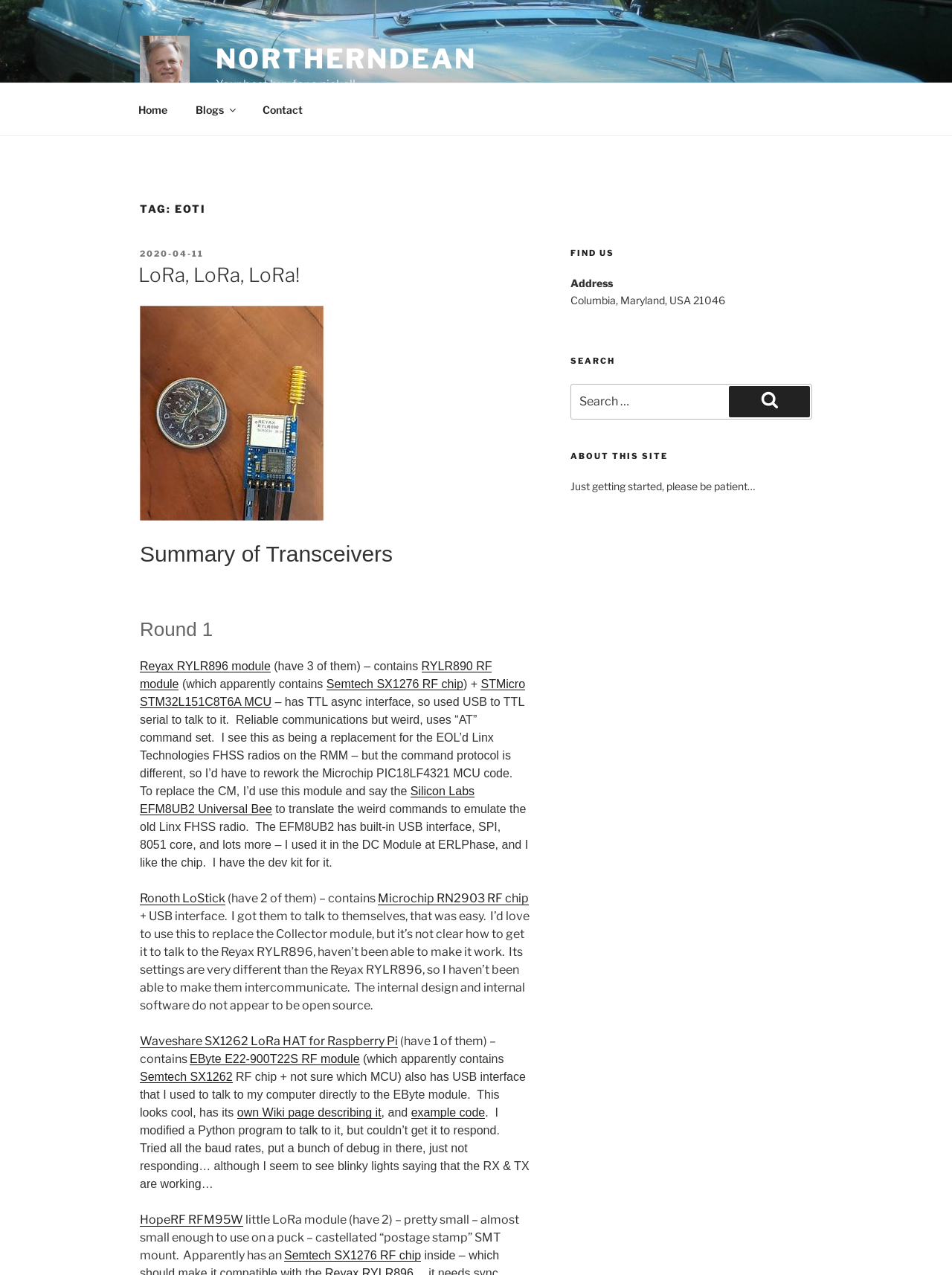Can you find the bounding box coordinates for the element to click on to achieve the instruction: "click on the 'NEW POSTS' heading"?

None